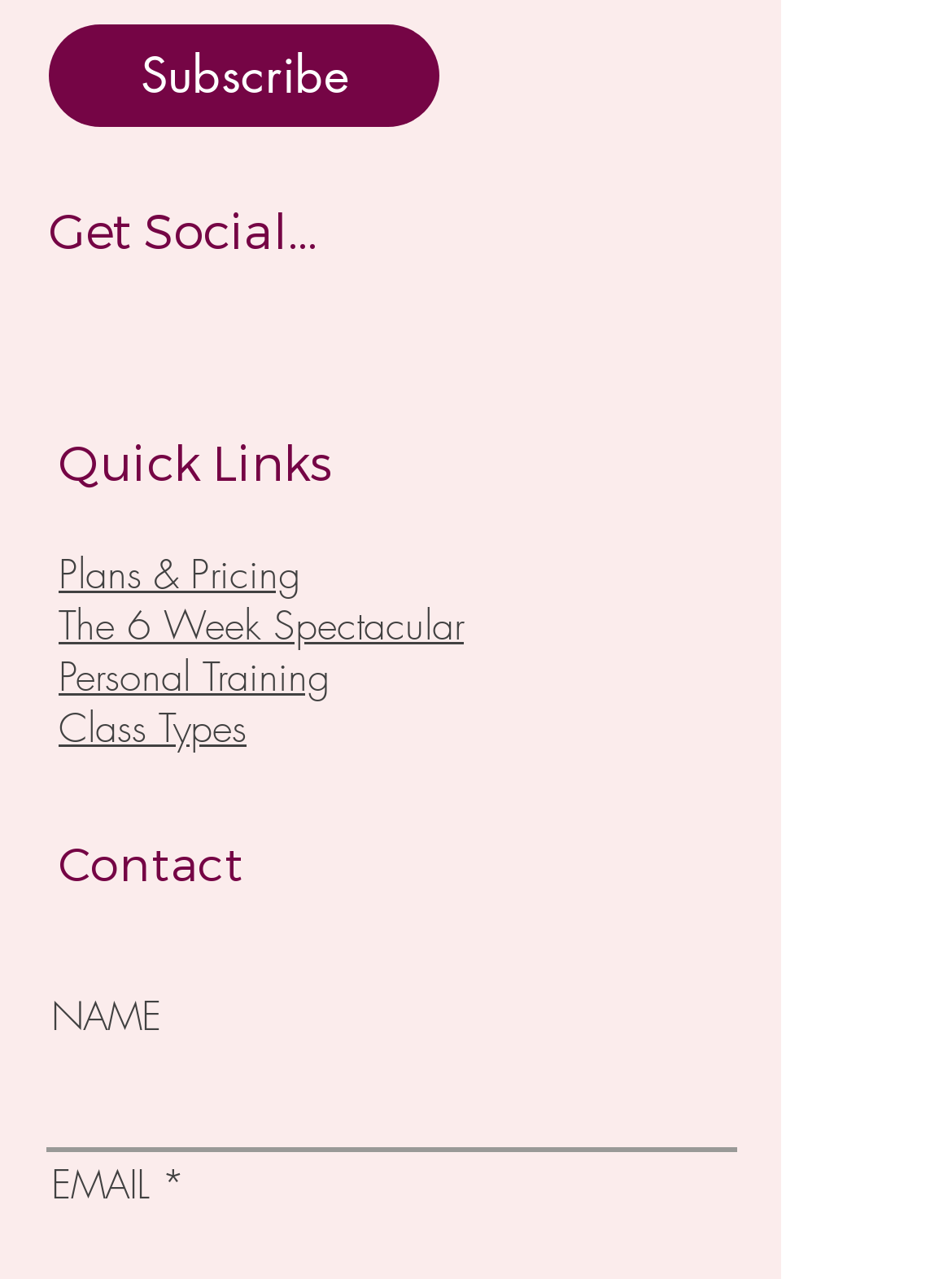What is the first social media platform listed?
Based on the image, please offer an in-depth response to the question.

By examining the social bar section, I found that the first link listed is 'Facebook', which is a social media platform.